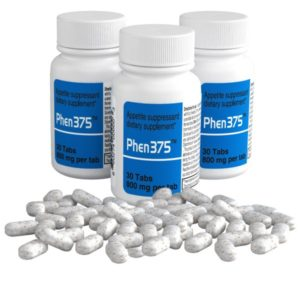Create an extensive and detailed description of the image.

The image features three bottles of Phen375, an appetite suppressant and dietary supplement, showcased alongside several white tablets. Each bottle is labeled clearly with the product name "Phen375" and indicates that it contains 30 tablets, each with a dosage of 800 mg. The design highlights the product's intended use as a weight loss aid, promising support for individuals looking to manage their appetite and enhance their metabolism. This visual representation emphasizes the product's clinical and accessible nature, appealing to those seeking effective dietary solutions.